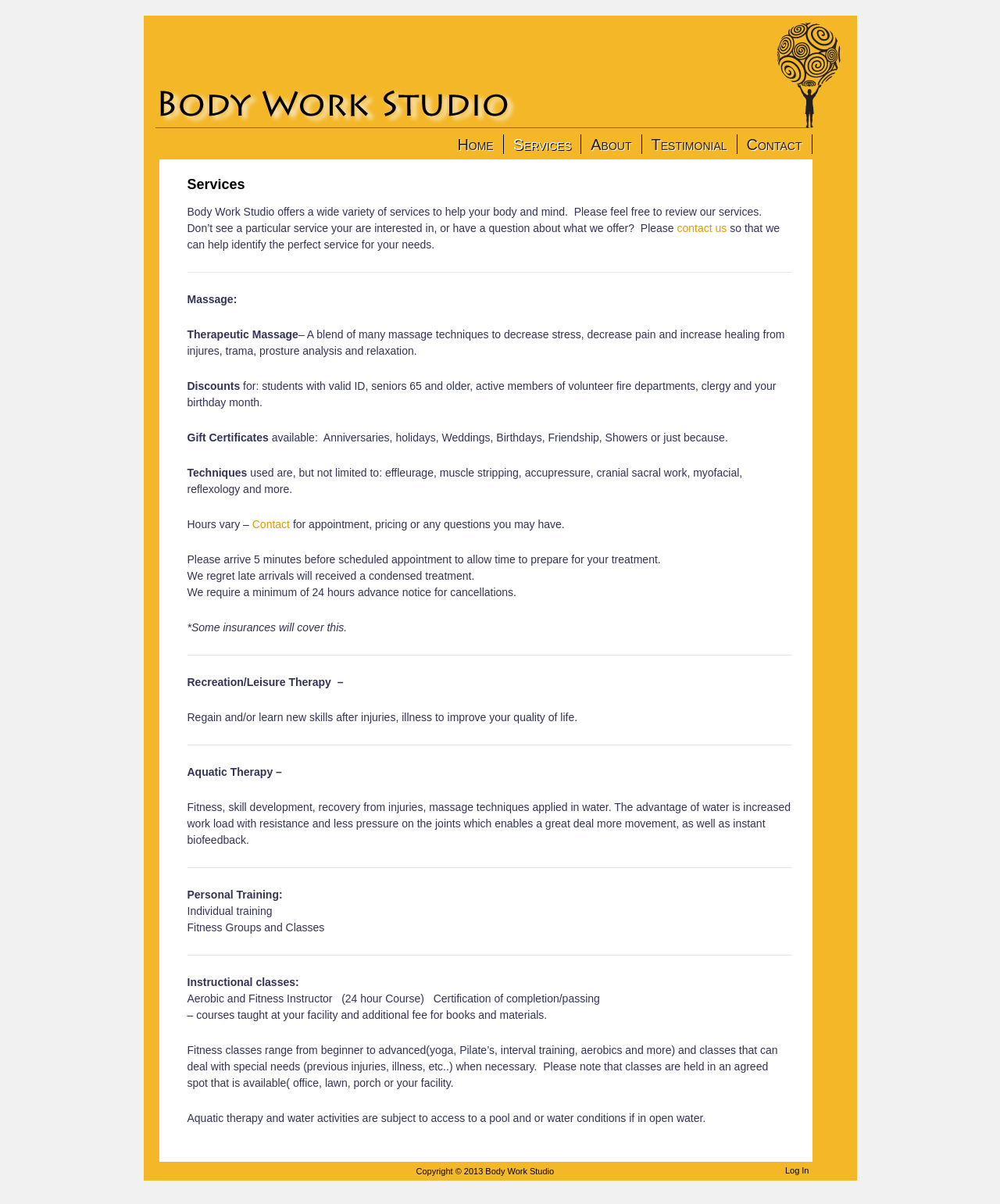Locate the bounding box coordinates of the area where you should click to accomplish the instruction: "Click the Log In link".

[0.785, 0.967, 0.809, 0.978]